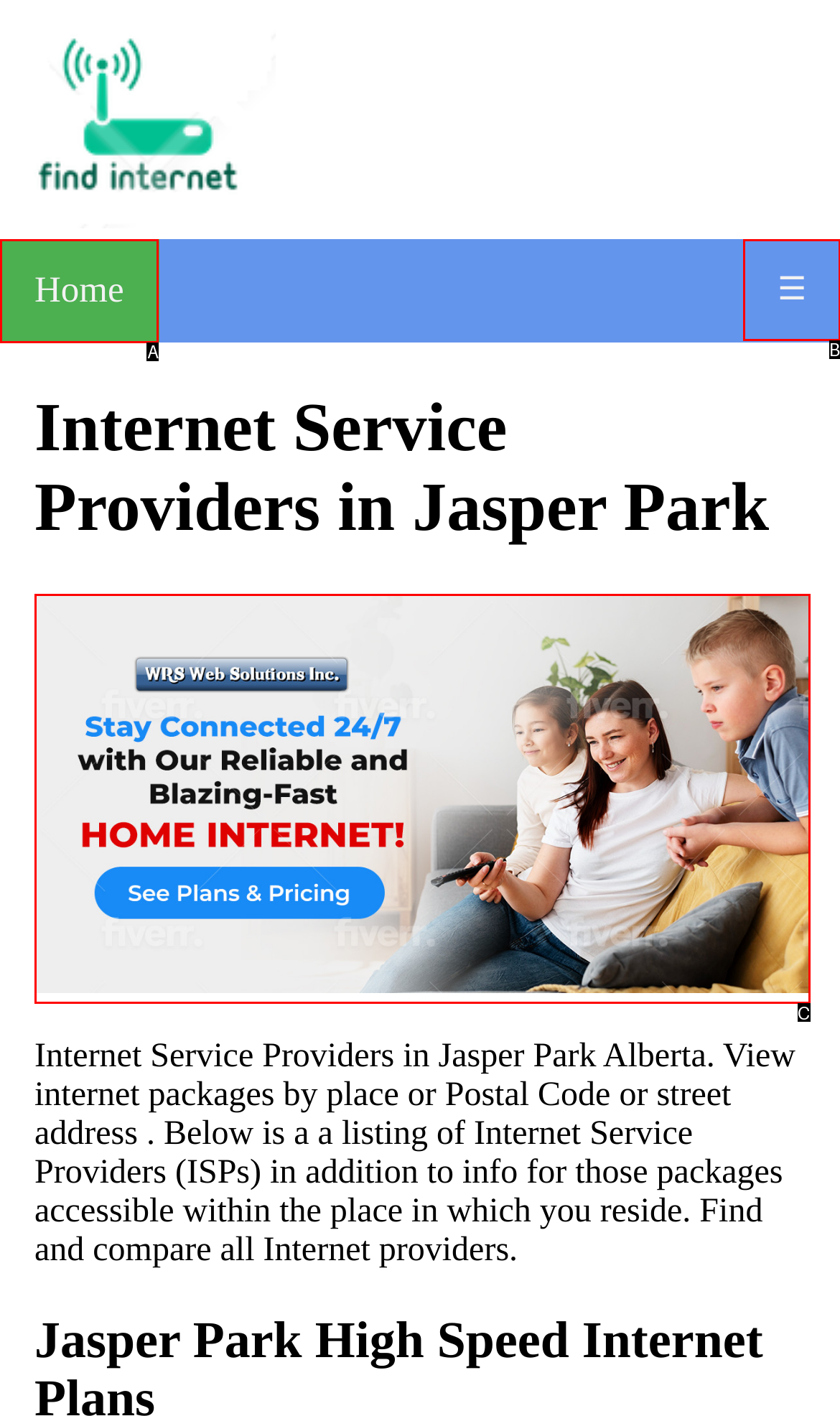Given the description: Home, identify the HTML element that fits best. Respond with the letter of the correct option from the choices.

A